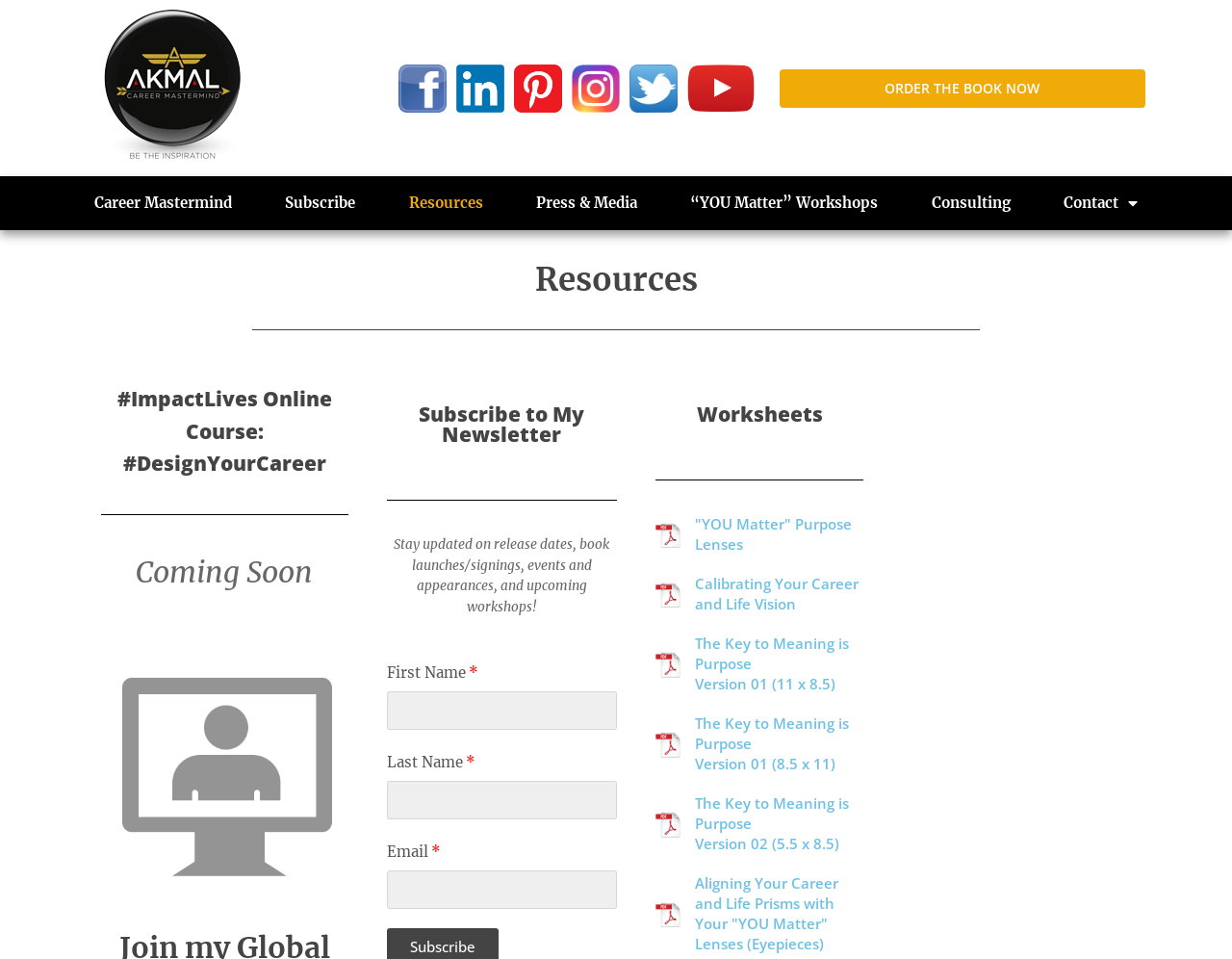What is the purpose of the 'Subscribe' link?
Answer the question in as much detail as possible.

The question can be answered by looking at the link element with the text 'Subscribe' and its nearby elements, including the heading 'Subscribe to My Newsletter' and the text 'Stay updated on release dates, book launches/signings, events and appearances, and upcoming workshops!'. This suggests that the purpose of the 'Subscribe' link is to subscribe to the newsletter.